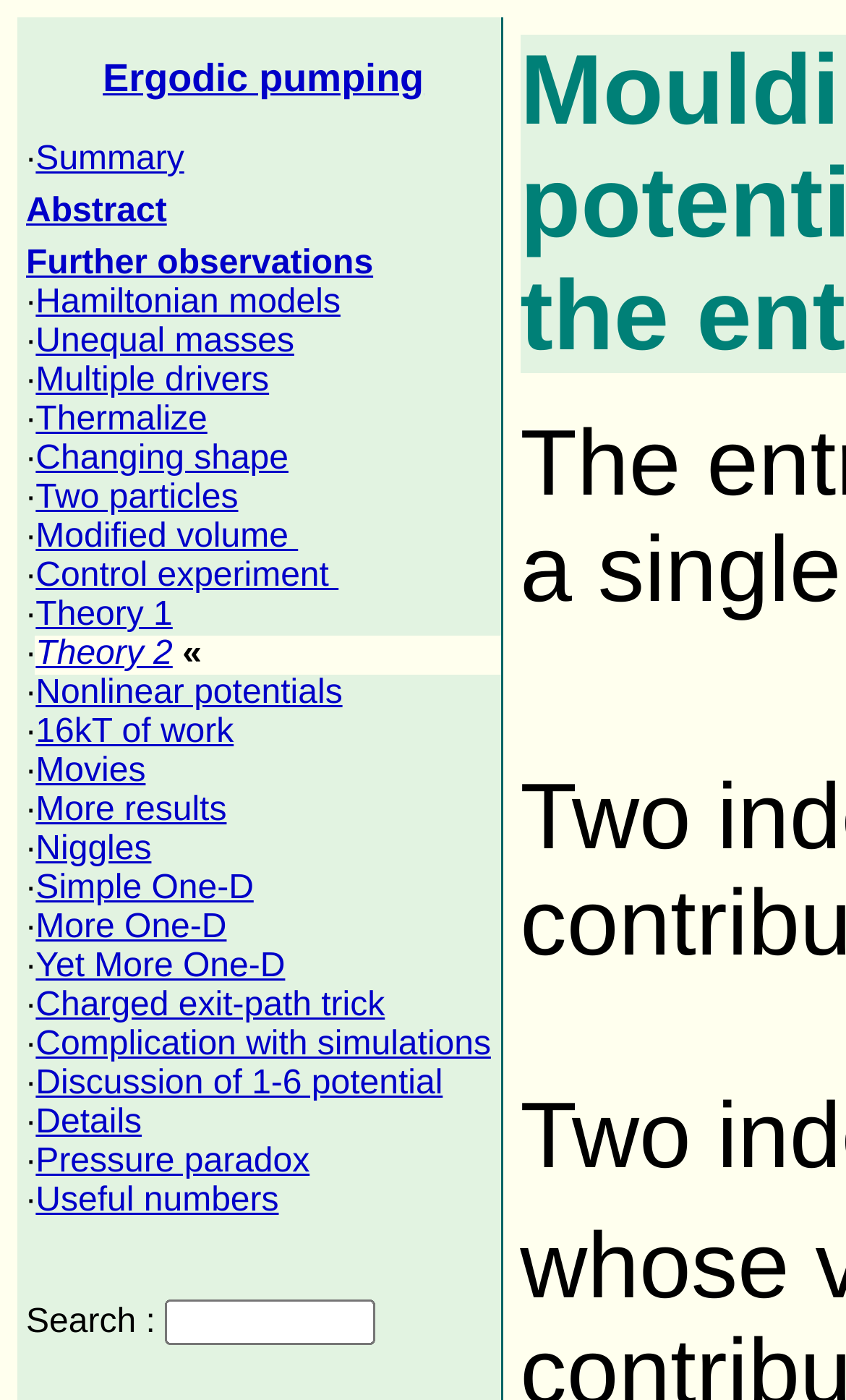Could you locate the bounding box coordinates for the section that should be clicked to accomplish this task: "Click on Ergodic pumping".

[0.121, 0.045, 0.501, 0.071]